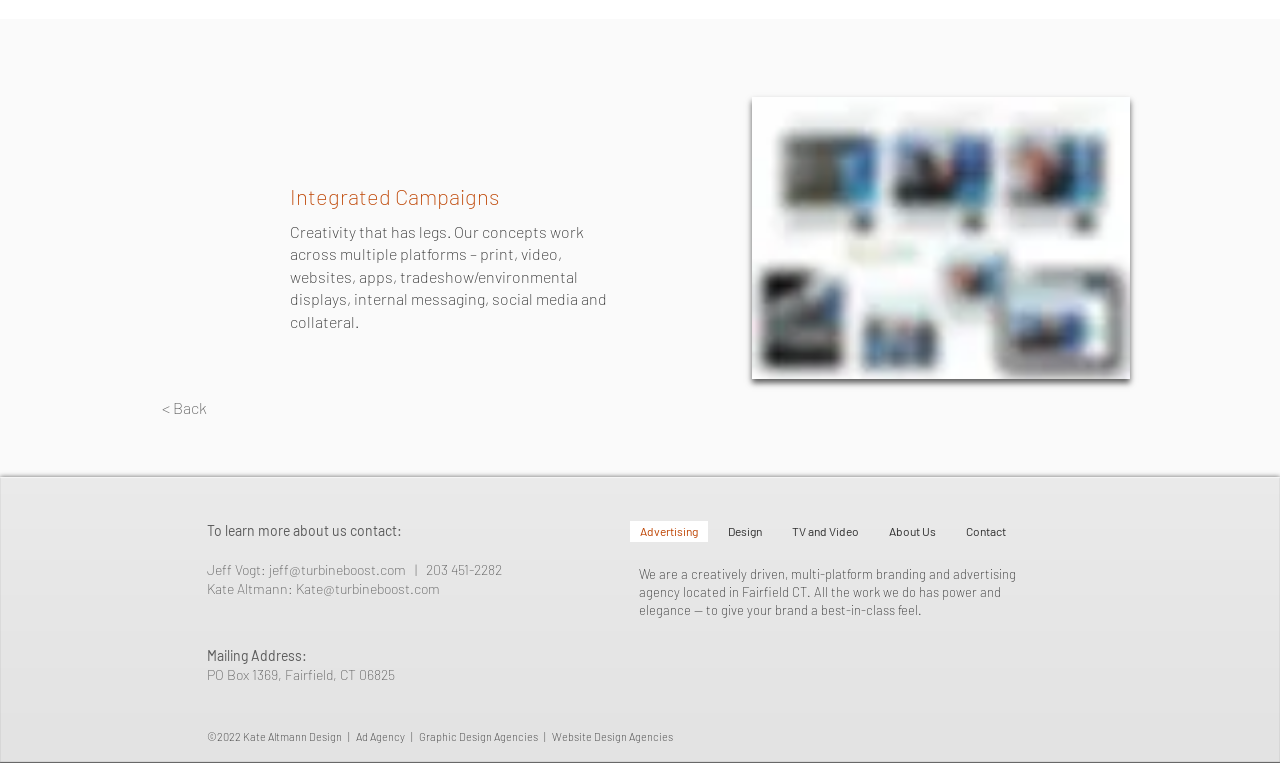Please locate the bounding box coordinates of the element that needs to be clicked to achieve the following instruction: "Contact Jeff Vogt". The coordinates should be four float numbers between 0 and 1, i.e., [left, top, right, bottom].

[0.21, 0.735, 0.317, 0.757]